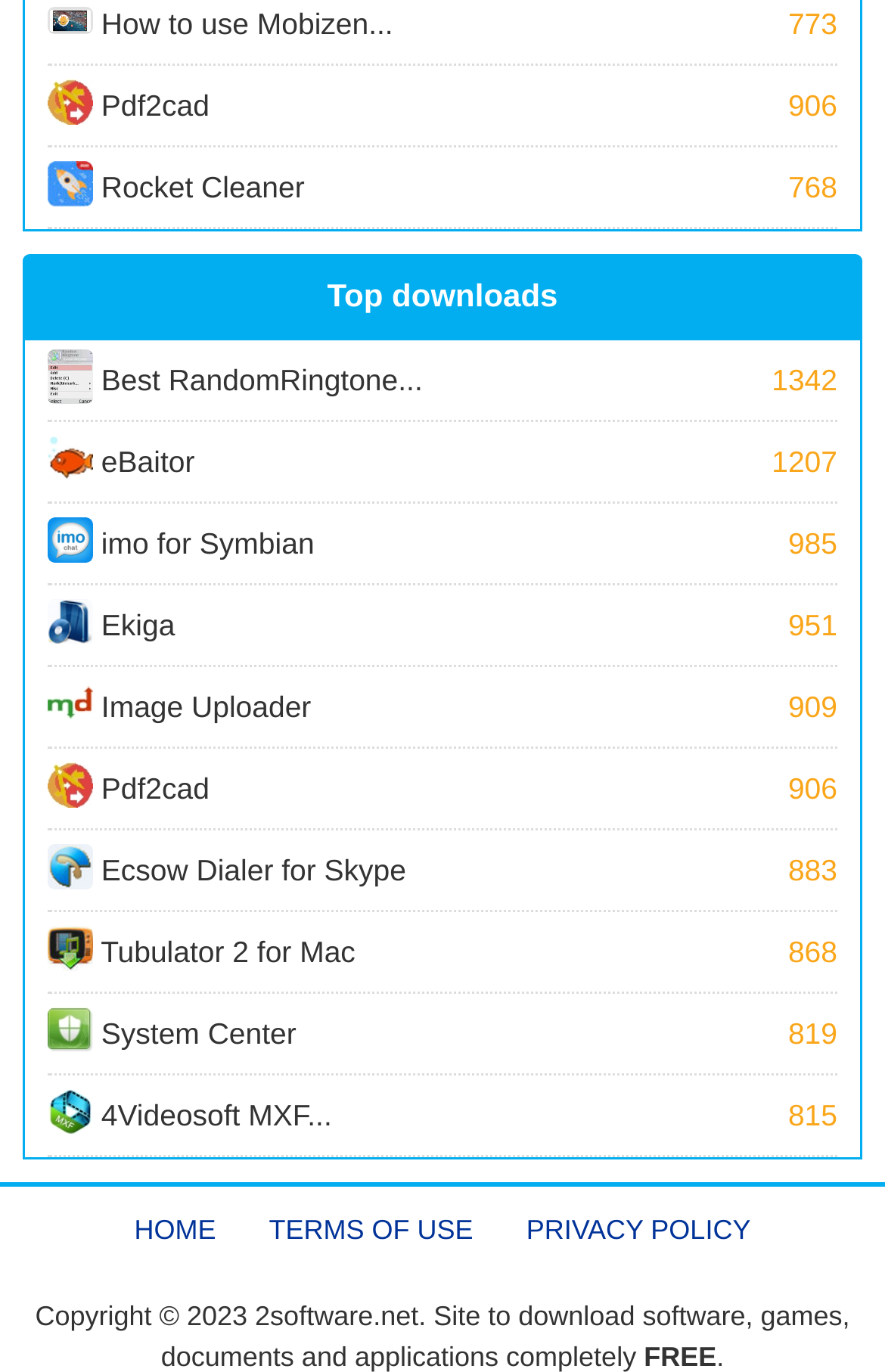Can you determine the bounding box coordinates of the area that needs to be clicked to fulfill the following instruction: "Download imo for Symbian – Chat, online chat for Symbian"?

[0.054, 0.367, 0.946, 0.425]